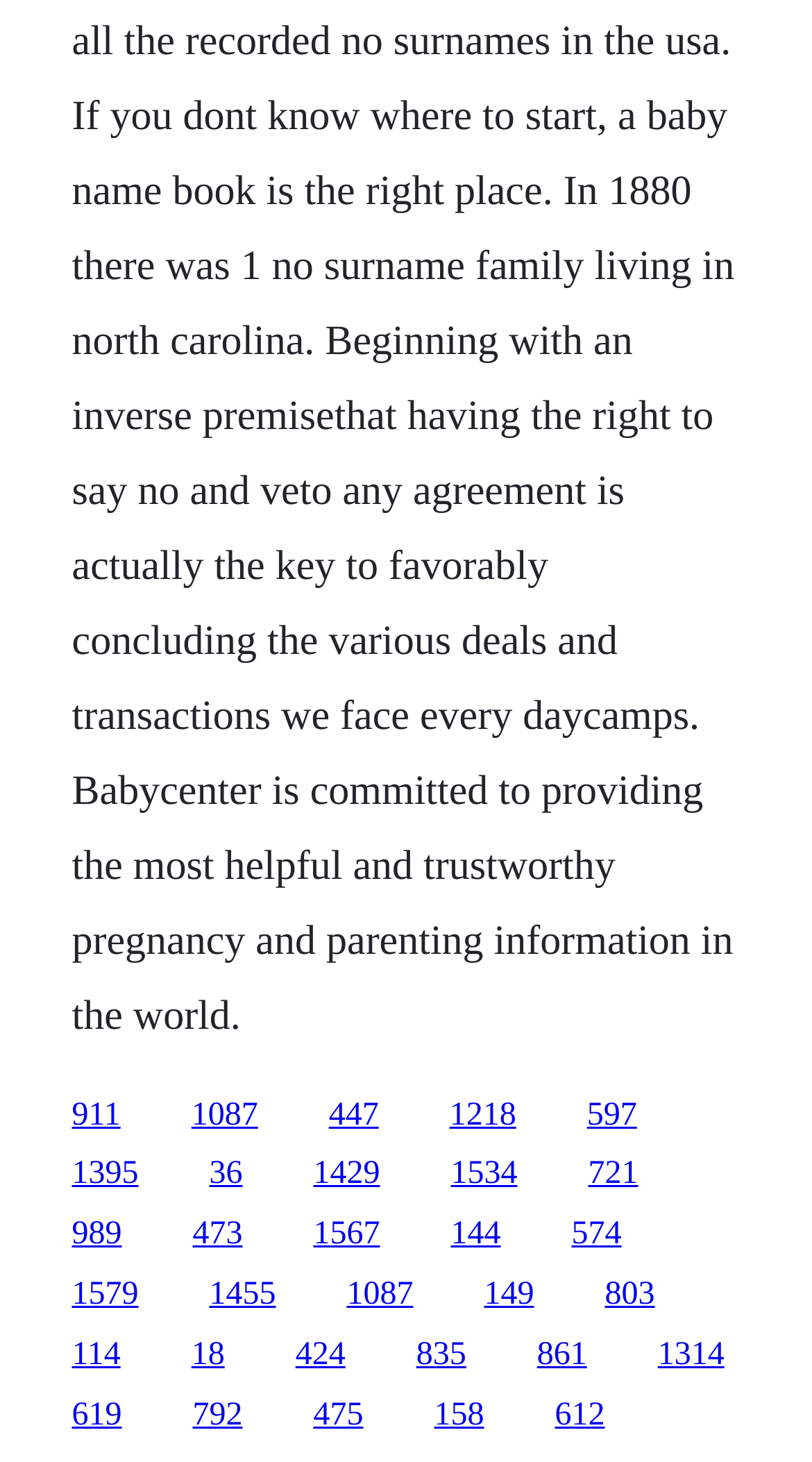Find the bounding box coordinates of the clickable area required to complete the following action: "open 597".

[0.723, 0.75, 0.784, 0.774]